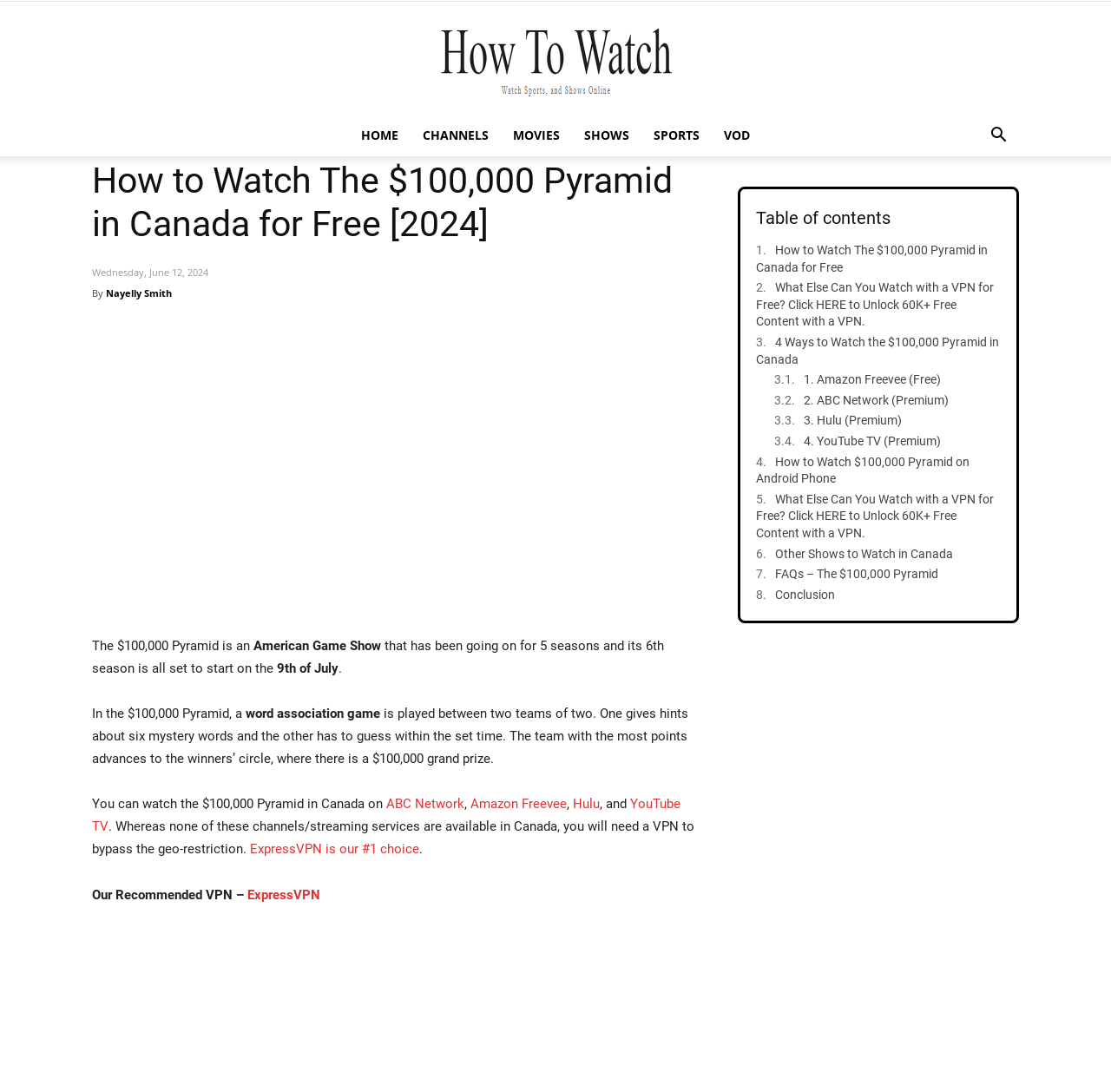Can you specify the bounding box coordinates for the region that should be clicked to fulfill this instruction: "Click on the 'HOME' link".

[0.314, 0.105, 0.37, 0.143]